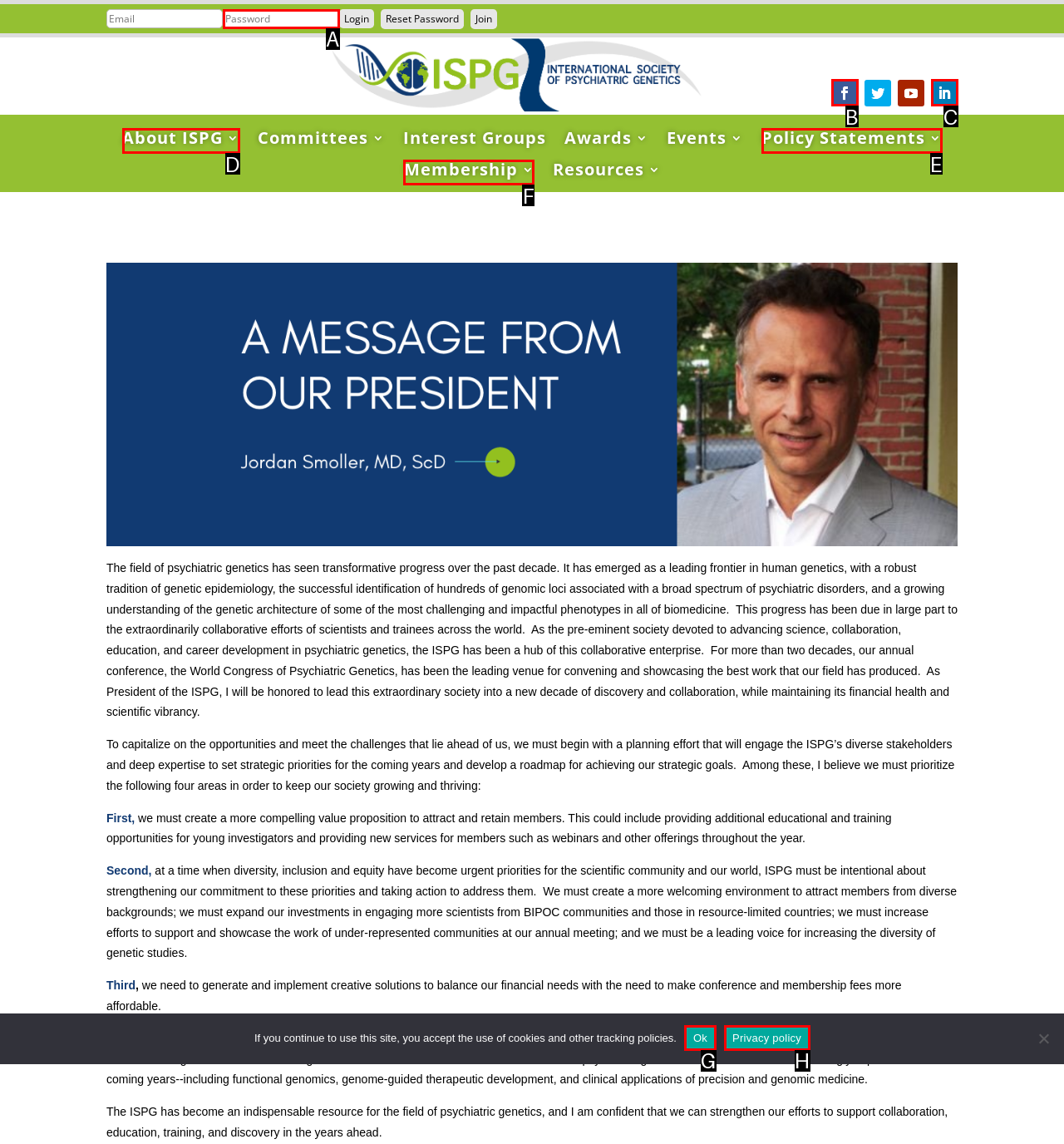Tell me which one HTML element best matches the description: Membership Answer with the option's letter from the given choices directly.

F